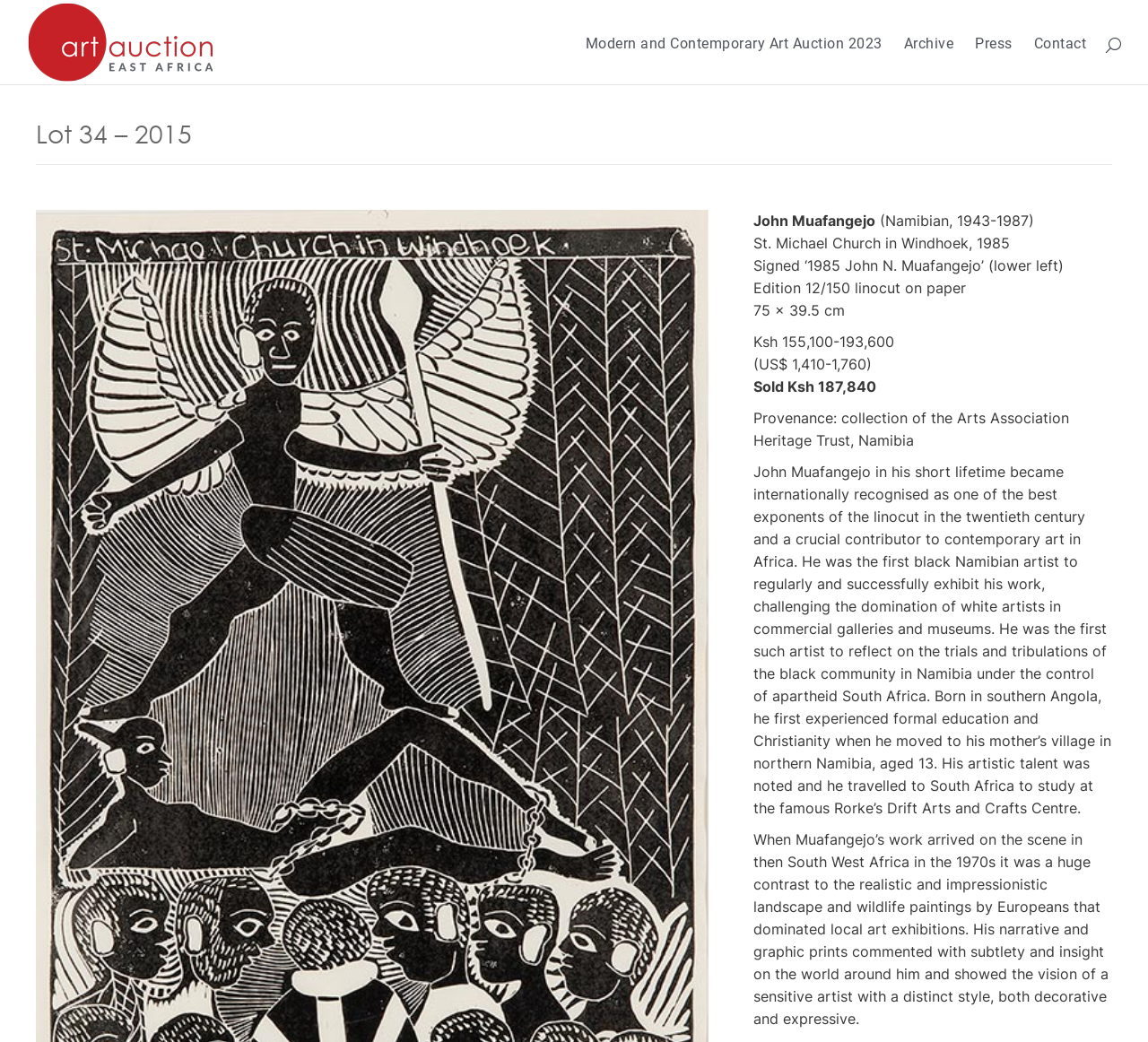Find the bounding box coordinates for the UI element that matches this description: "parent_node: East African Art Auction".

[0.023, 0.002, 0.187, 0.079]